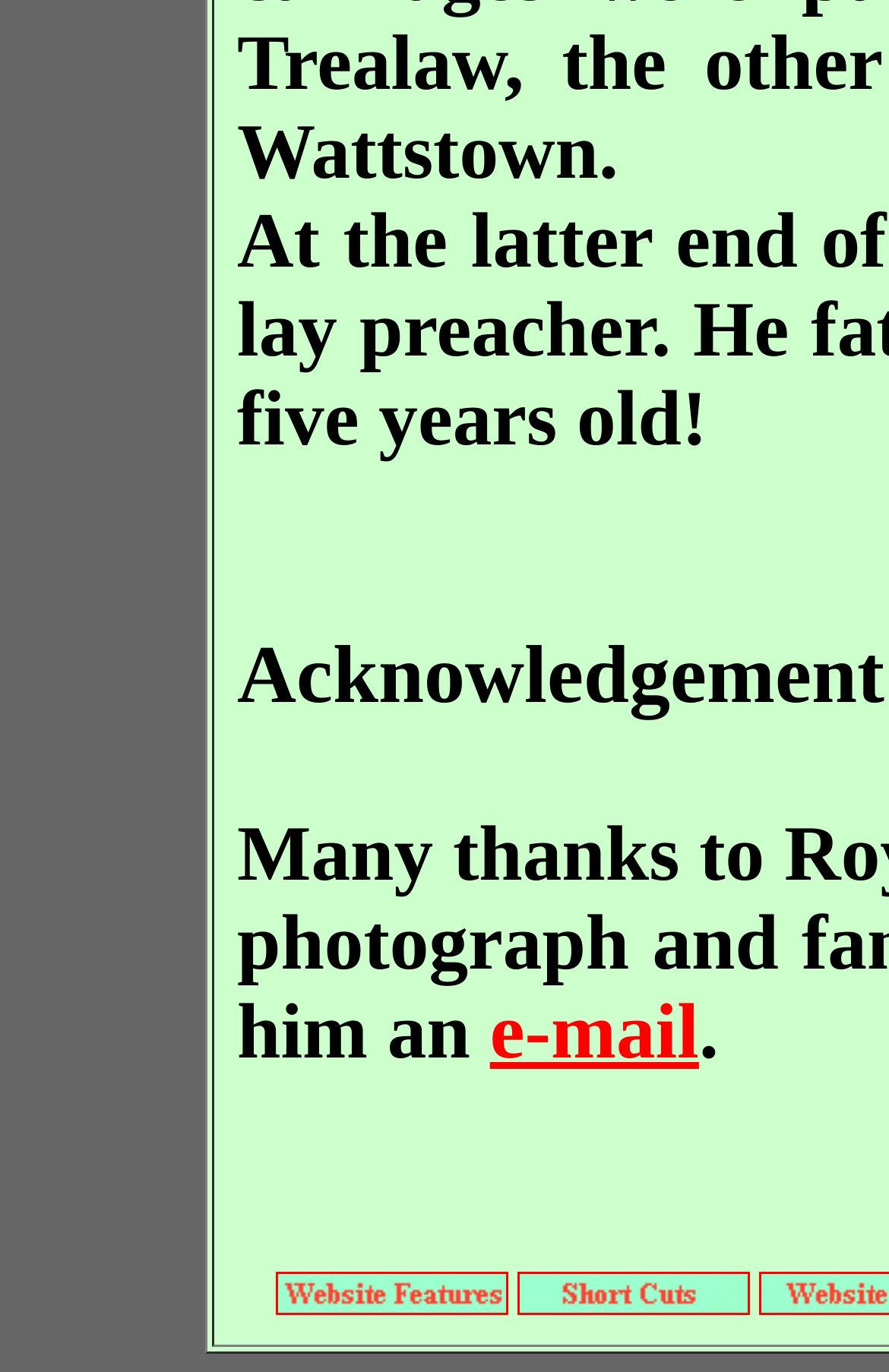From the element description e-mail, predict the bounding box coordinates of the UI element. The coordinates must be specified in the format (top-left x, top-left y, bottom-right x, bottom-right y) and should be within the 0 to 1 range.

[0.551, 0.721, 0.786, 0.784]